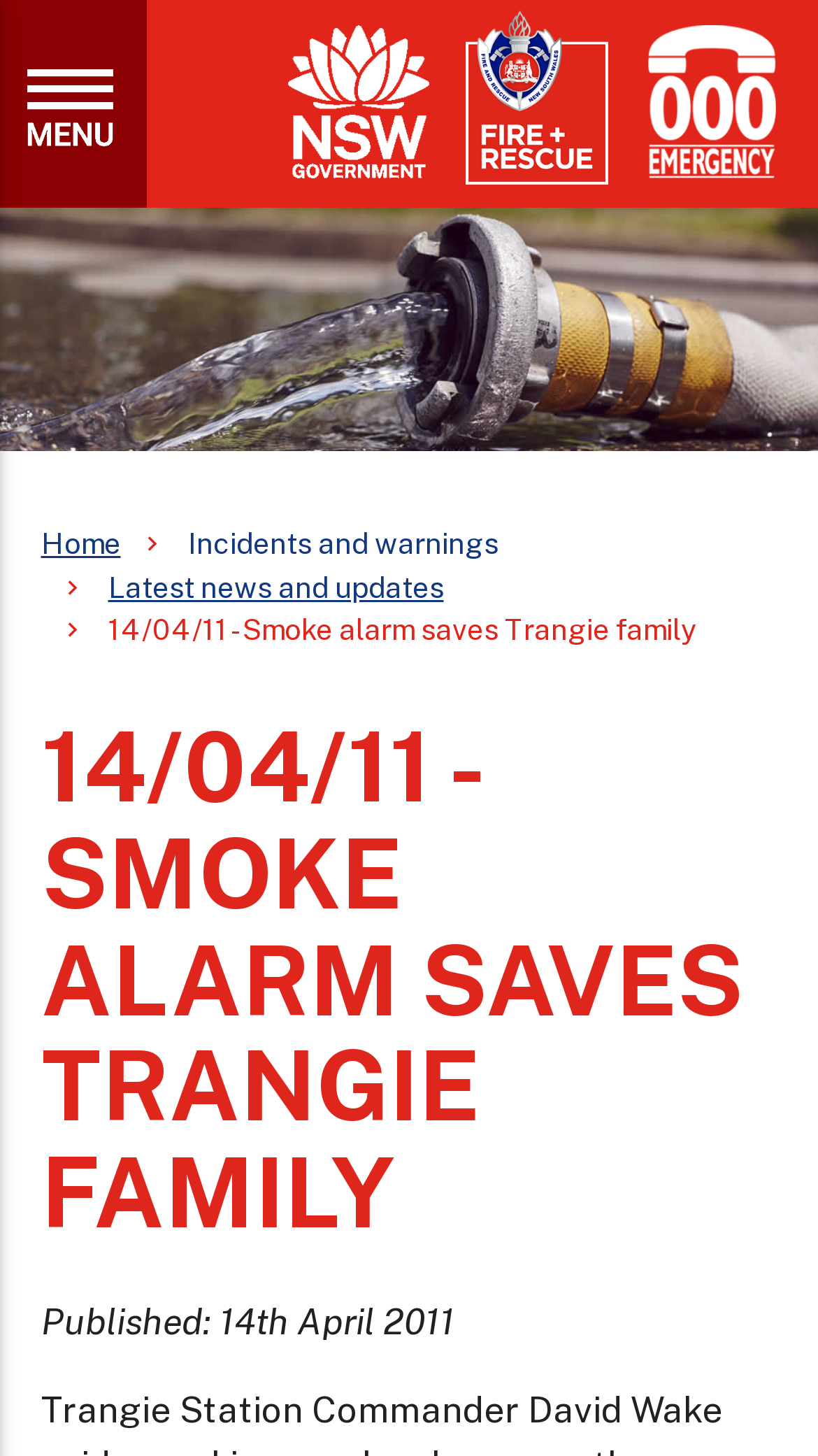Provide a brief response in the form of a single word or phrase:
How many links are there in the navigation section?

4